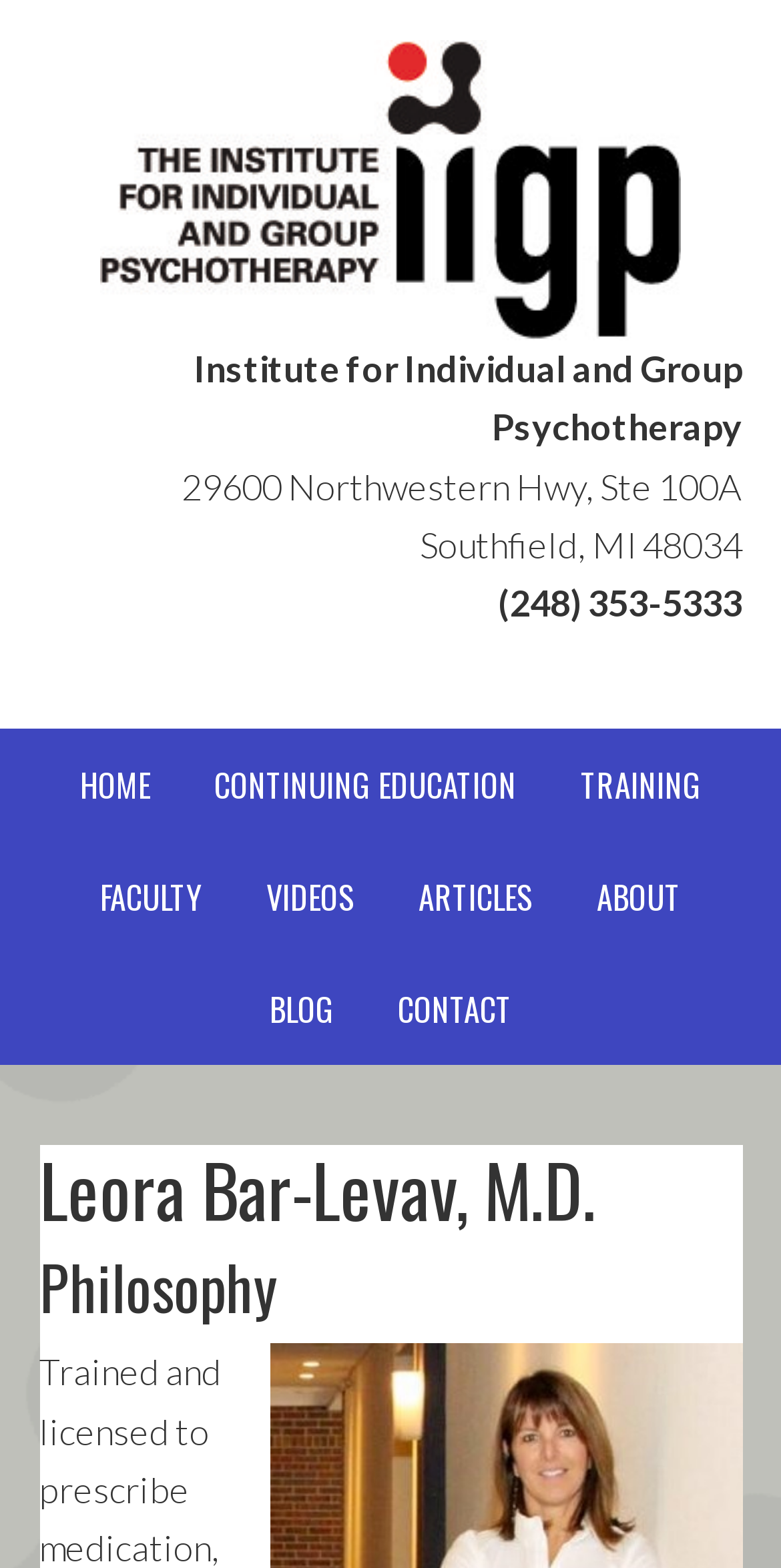Describe all the significant parts and information present on the webpage.

The webpage is about Leora Bar-Levav, M.D. and her affiliation with IIGP. At the top left corner, there are four "Skip to" links, which are "Skip to primary navigation", "Skip to main content", "Skip to primary sidebar", and "Skip to footer". 

Below these links, there is a prominent link to "IIGP" that spans almost the entire width of the page. 

Underneath the "IIGP" link, there is a section containing the address "29600 Northwestern Hwy, Ste 100A" on the left, followed by "Southfield, MI 48034" and "(248) 353-5333" on the right. 

The main navigation menu is located below the address section, with links to "HOME", "CONTINUING EDUCATION", "TRAINING", "FACULTY", "VIDEOS", "ARTICLES", "ABOUT", "BLOG", and "CONTACT". 

The "CONTACT" link is followed by a section with a heading "Leora Bar-Levav, M.D." and another heading "Philosophy" below it.